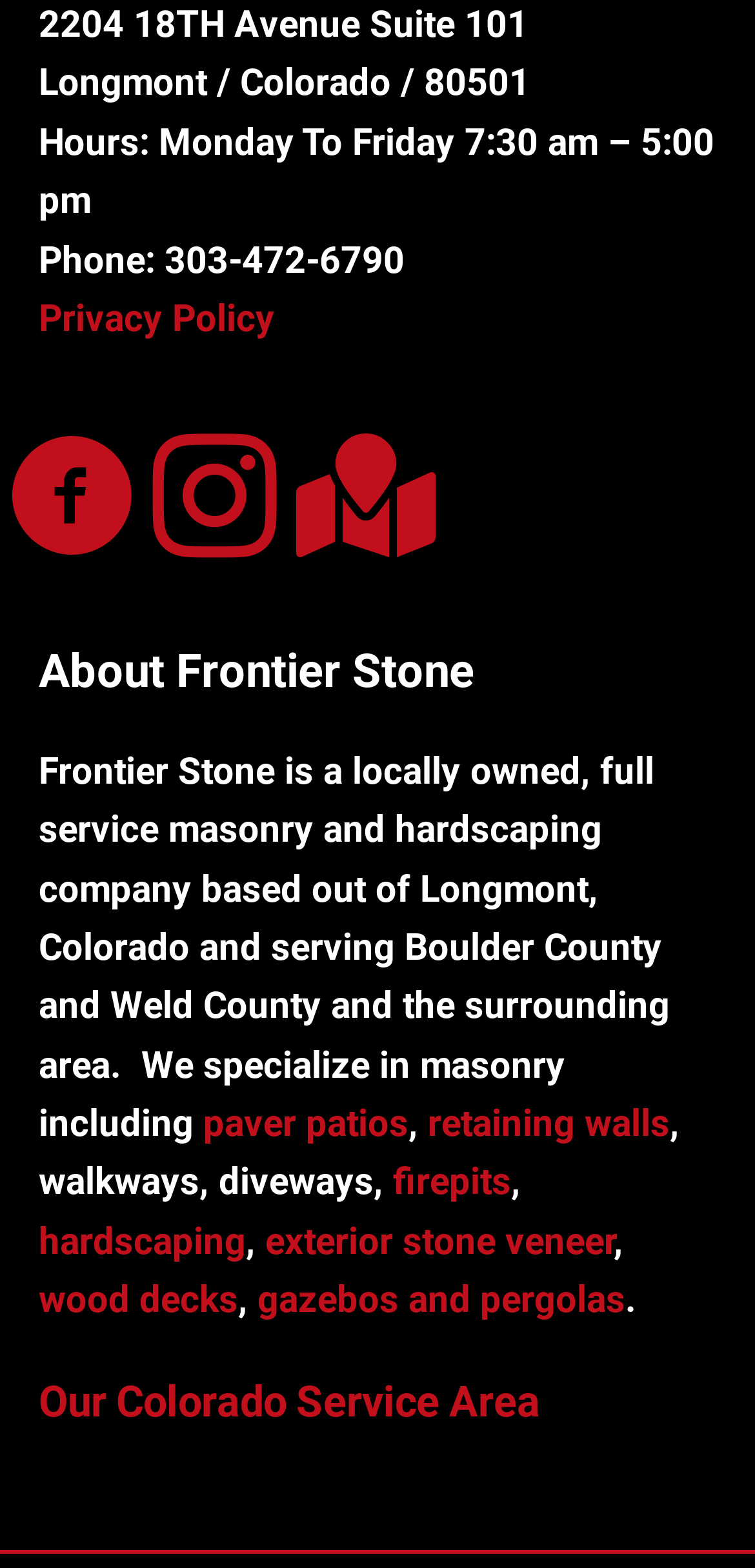What is the company's address?
Please use the image to deliver a detailed and complete answer.

I found the company's address by looking at the top section of the webpage, where it is clearly stated as '2204 18TH Avenue Suite 101'.